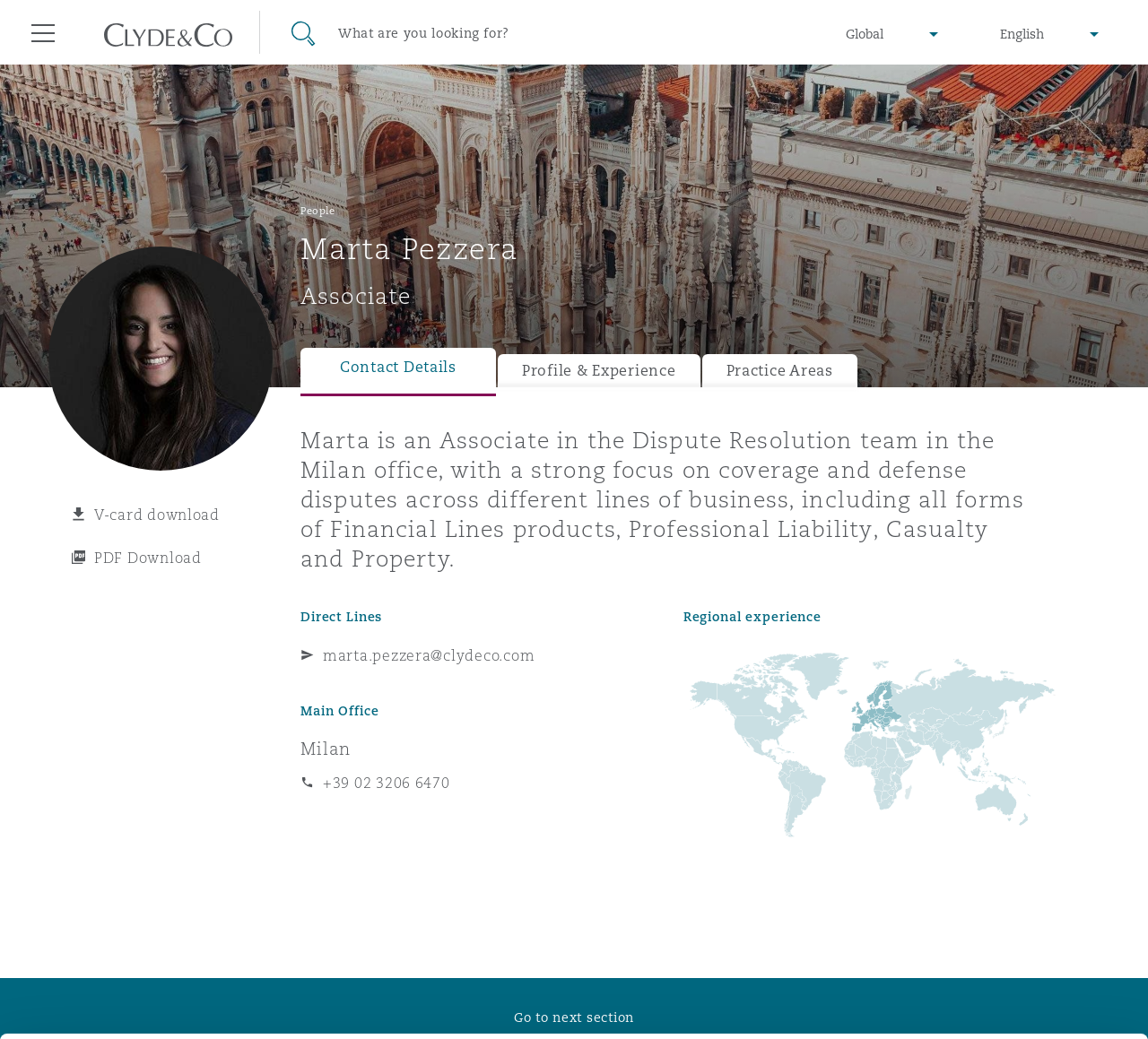Locate the bounding box for the described UI element: "German". Ensure the coordinates are four float numbers between 0 and 1, formatted as [left, top, right, bottom].

None